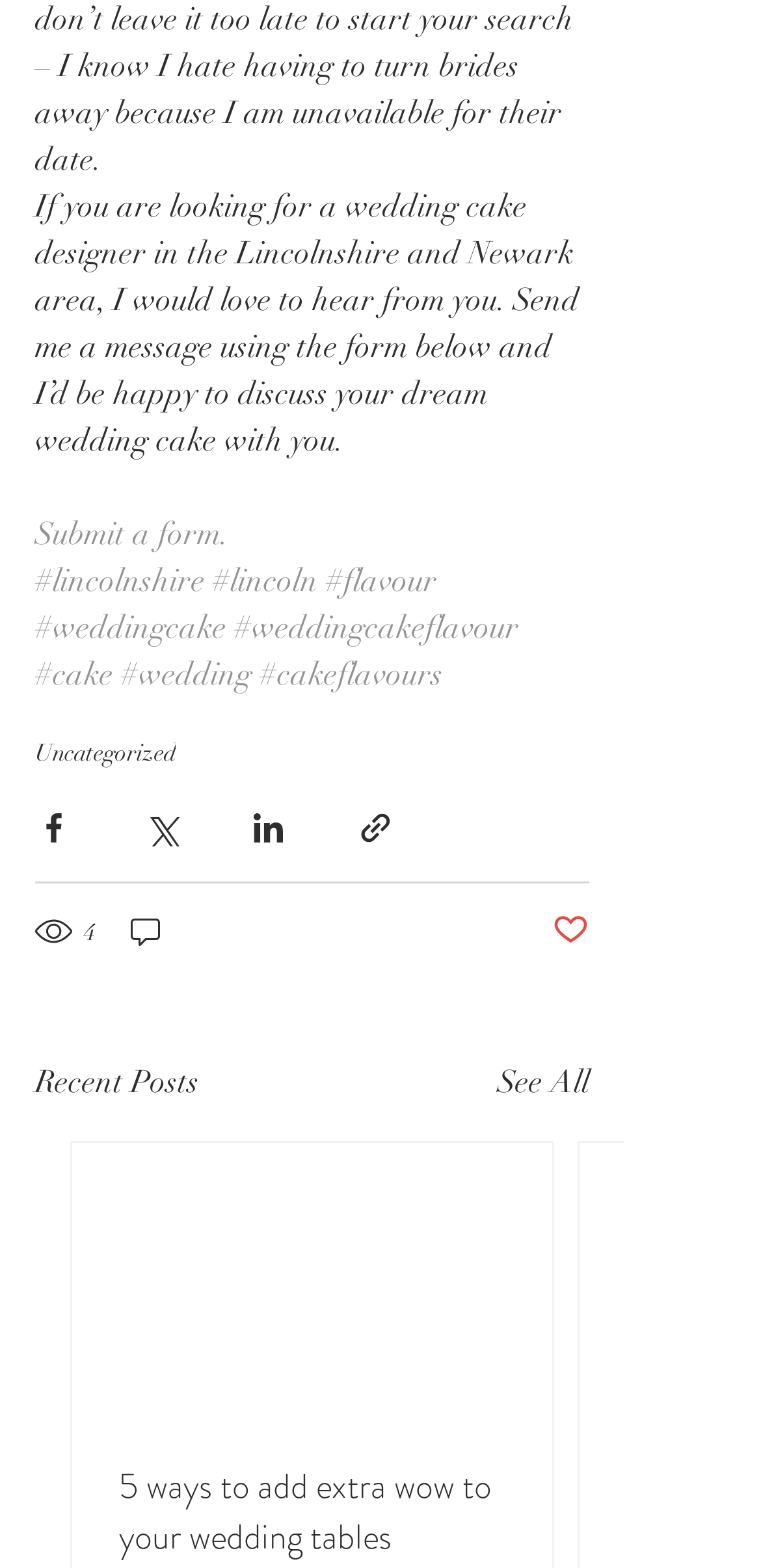Could you find the bounding box coordinates of the clickable area to complete this instruction: "Send a message to the wedding cake designer"?

[0.046, 0.329, 0.3, 0.354]